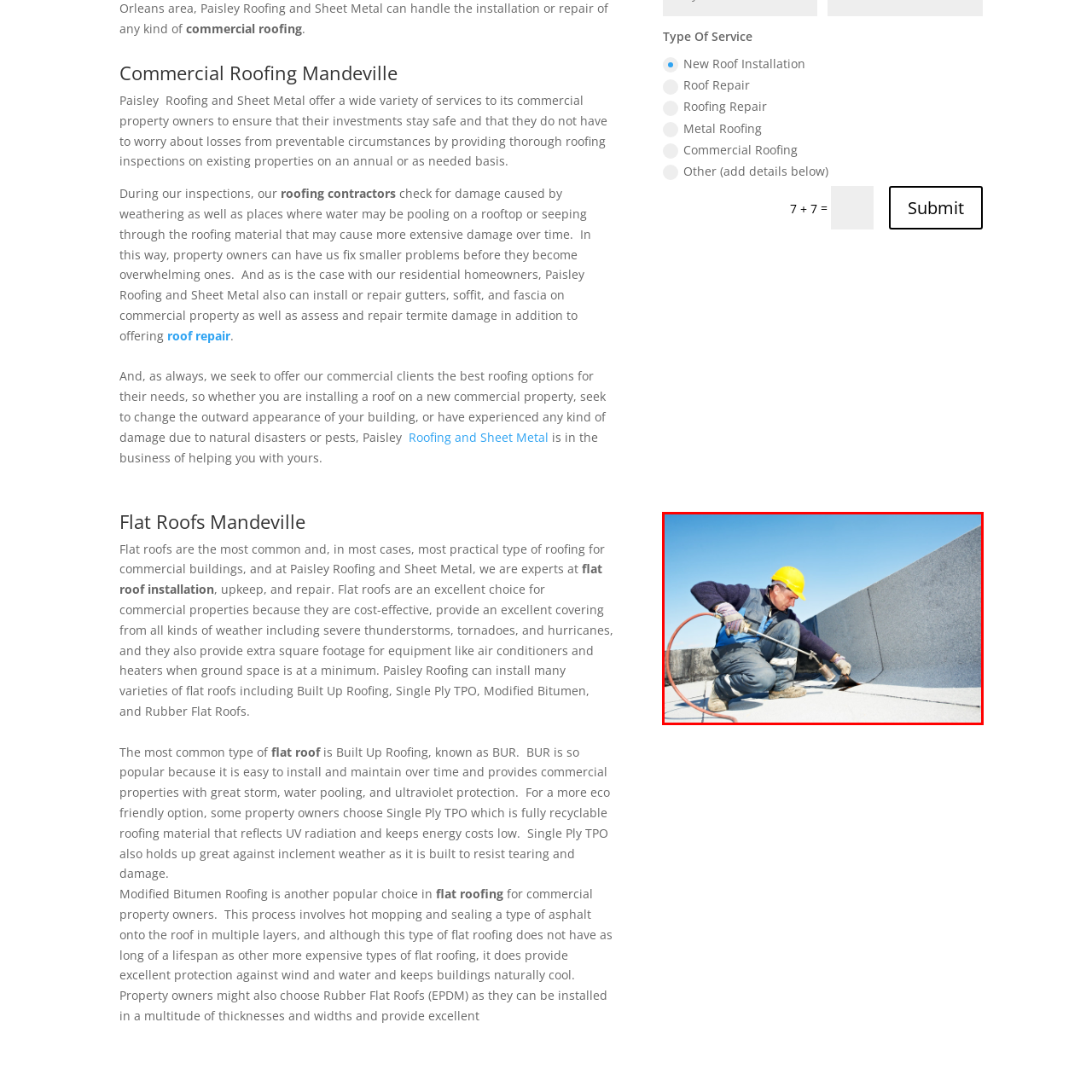Inspect the image contained by the red bounding box and answer the question with a single word or phrase:
What is the worker using to apply roofing material?

Blowtorch